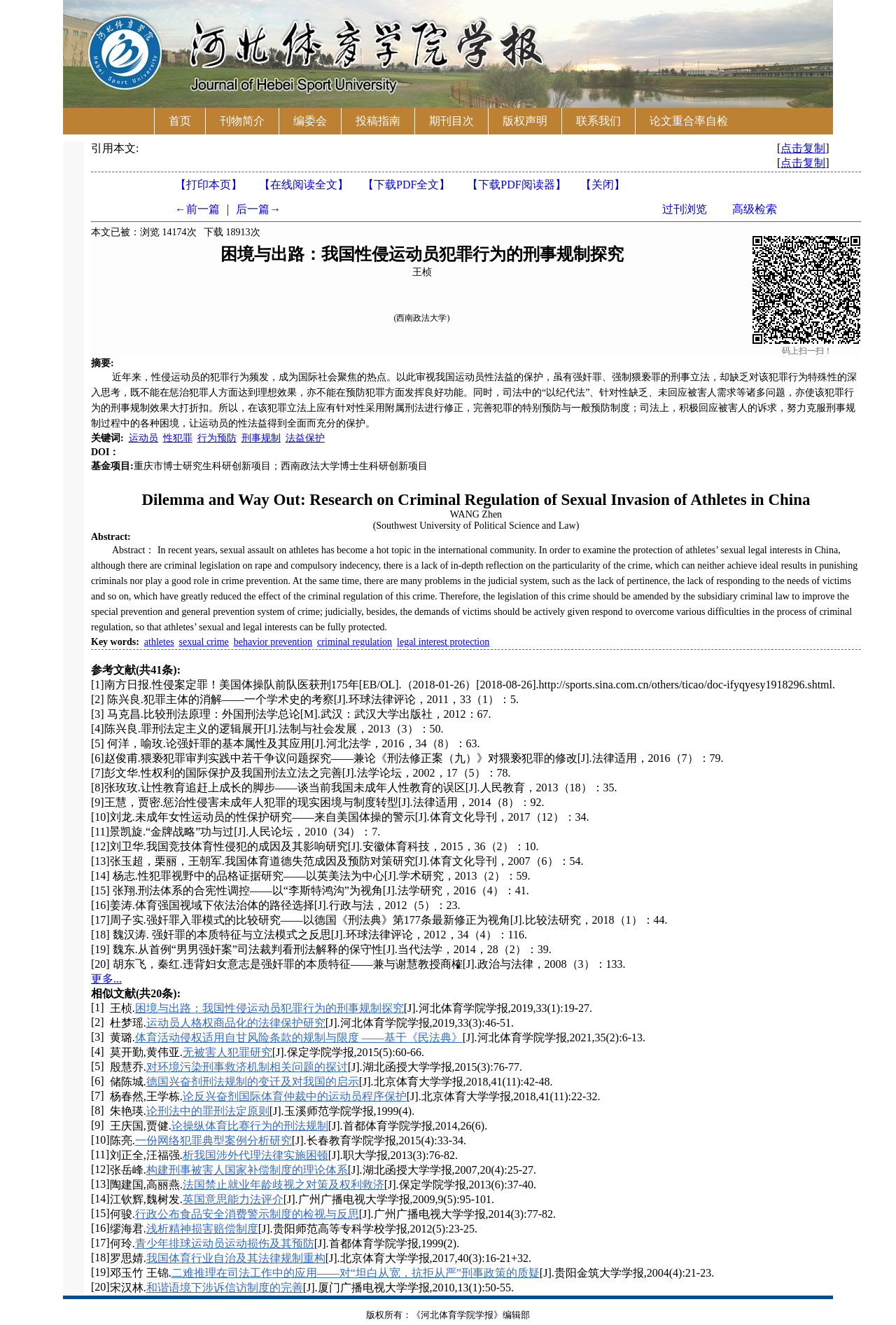Identify the bounding box coordinates of the specific part of the webpage to click to complete this instruction: "click the '论文重合率自检' link".

[0.709, 0.087, 0.828, 0.096]